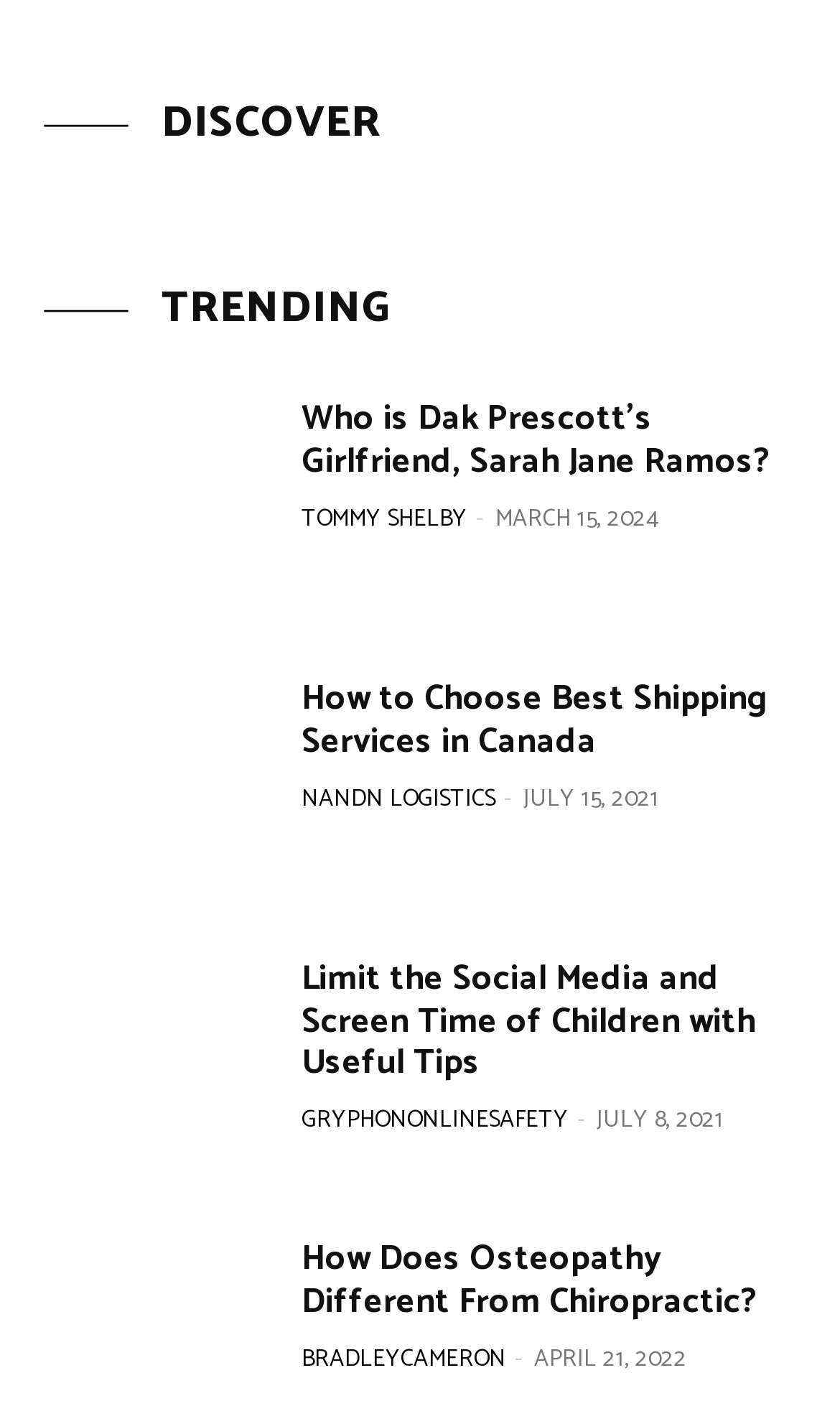Indicate the bounding box coordinates of the element that must be clicked to execute the instruction: "Learn about the differences between osteopathy and chiropractic". The coordinates should be given as four float numbers between 0 and 1, i.e., [left, top, right, bottom].

[0.359, 0.882, 0.949, 0.94]